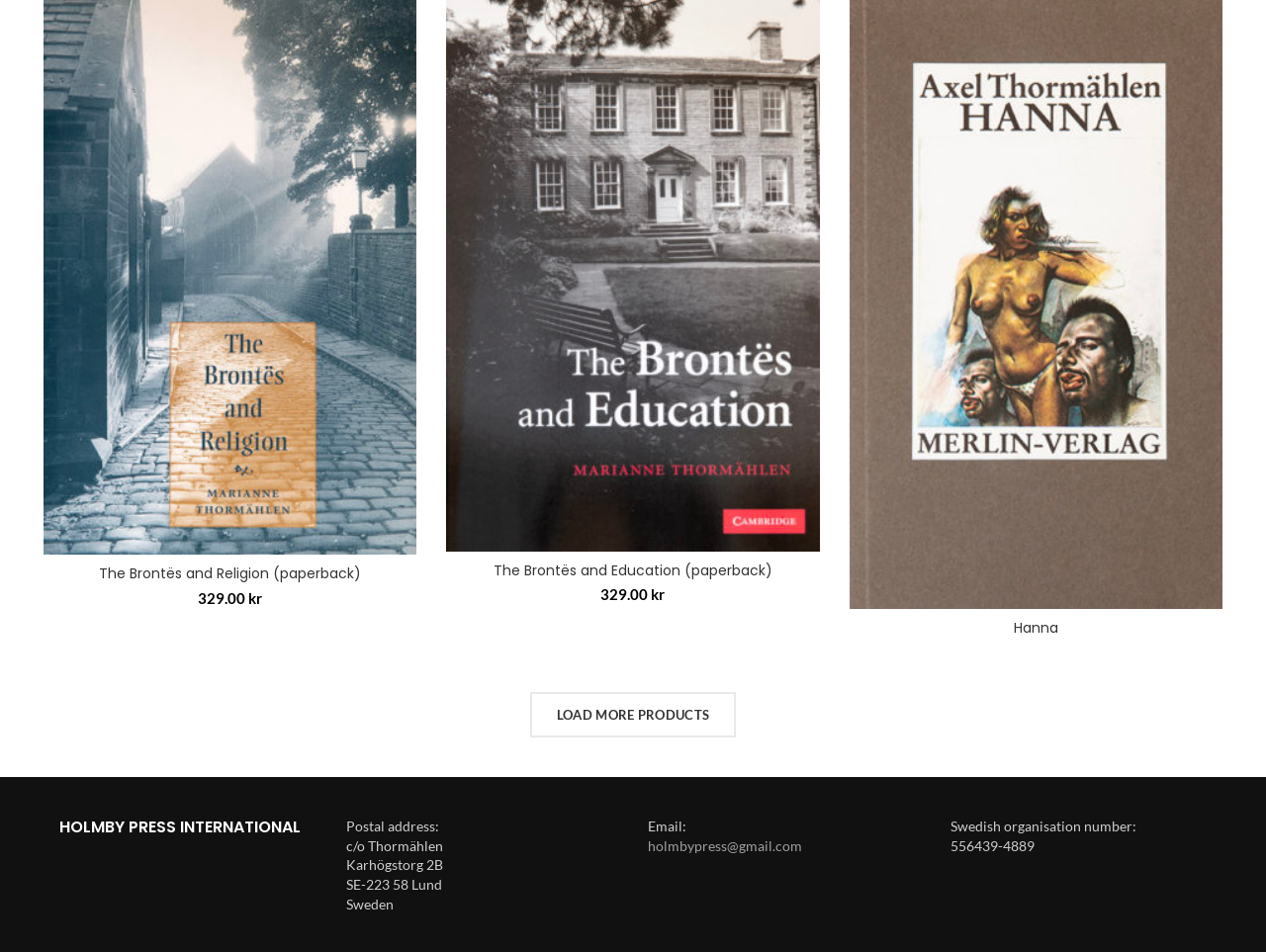Locate the bounding box coordinates of the area to click to fulfill this instruction: "email to holmbypress@gmail.com". The bounding box should be presented as four float numbers between 0 and 1, in the order [left, top, right, bottom].

[0.512, 0.879, 0.634, 0.897]